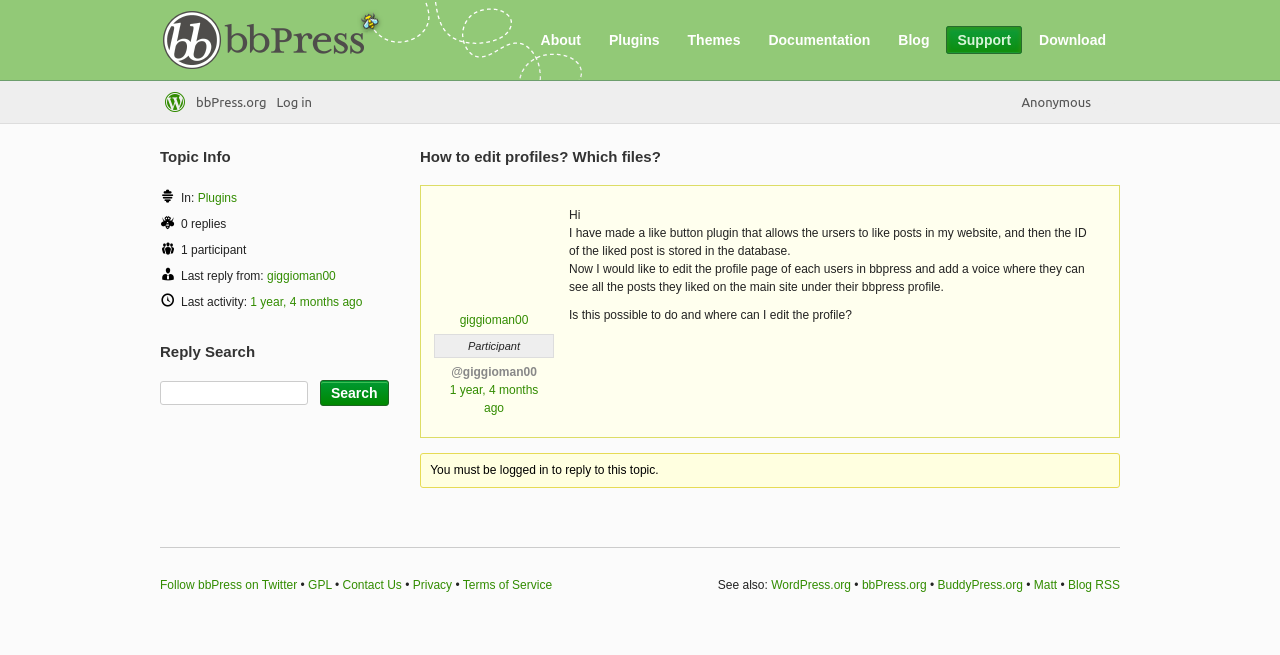Determine the bounding box coordinates for the UI element with the following description: "1 year, 4 months ago". The coordinates should be four float numbers between 0 and 1, represented as [left, top, right, bottom].

[0.196, 0.45, 0.283, 0.472]